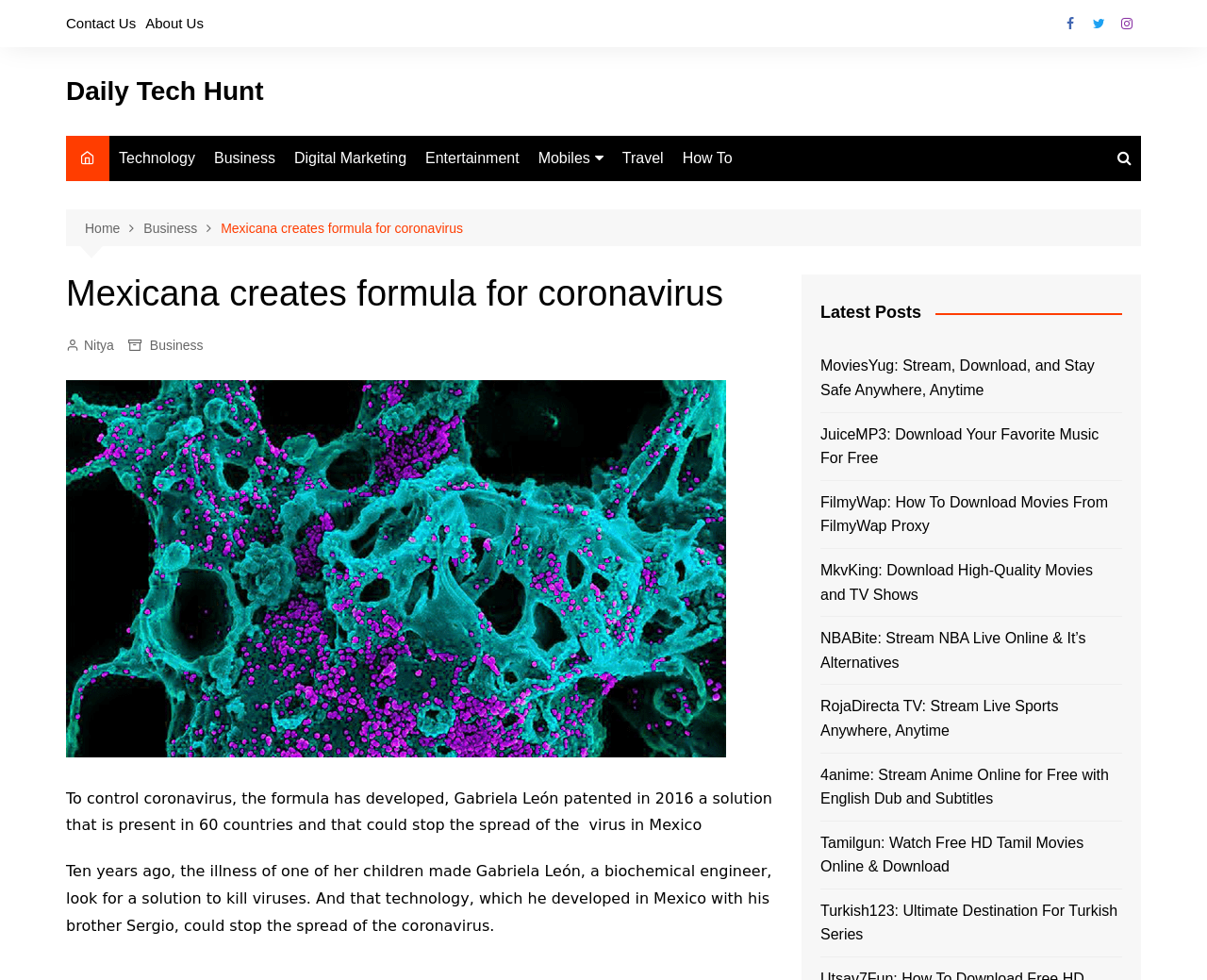Provide a one-word or short-phrase response to the question:
What is the category of the article?

Business